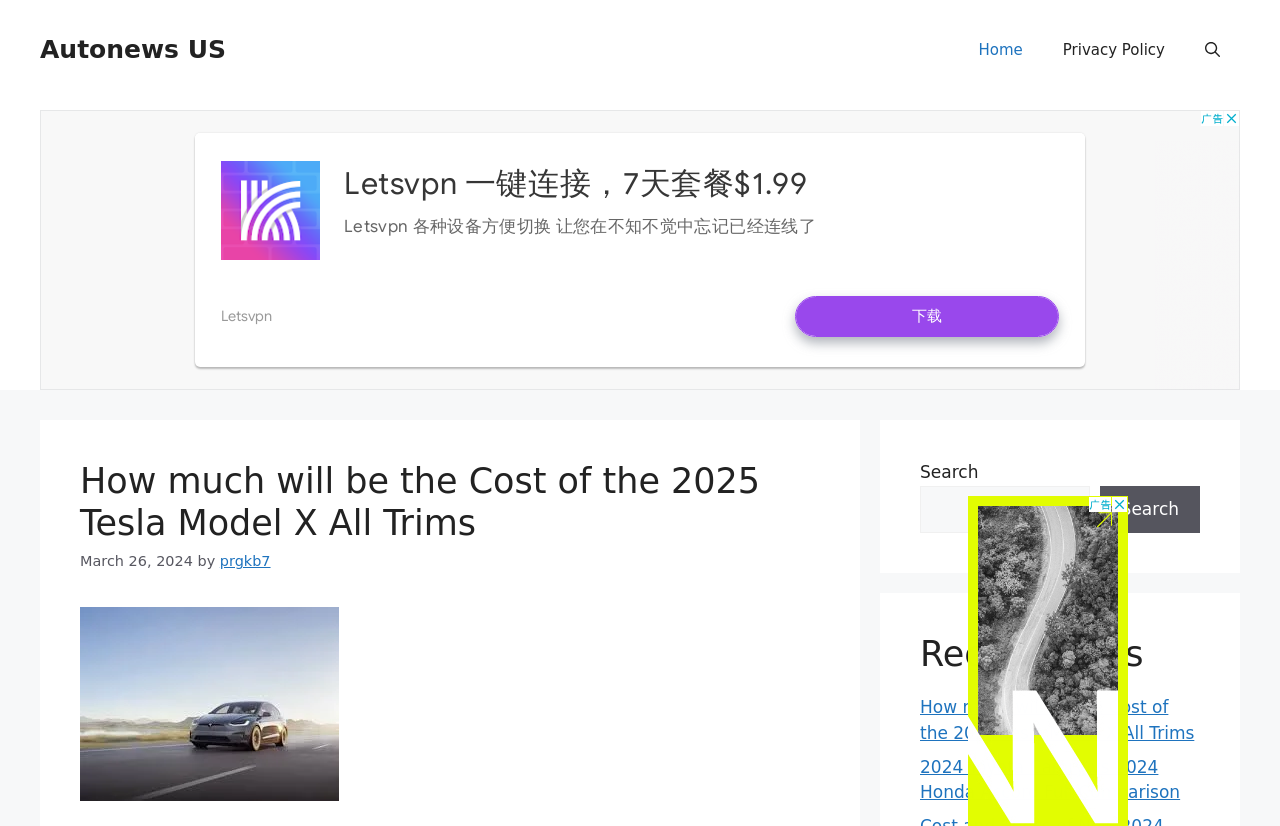Bounding box coordinates are specified in the format (top-left x, top-left y, bottom-right x, bottom-right y). All values are floating point numbers bounded between 0 and 1. Please provide the bounding box coordinate of the region this sentence describes: prgkb7

[0.172, 0.644, 0.211, 0.664]